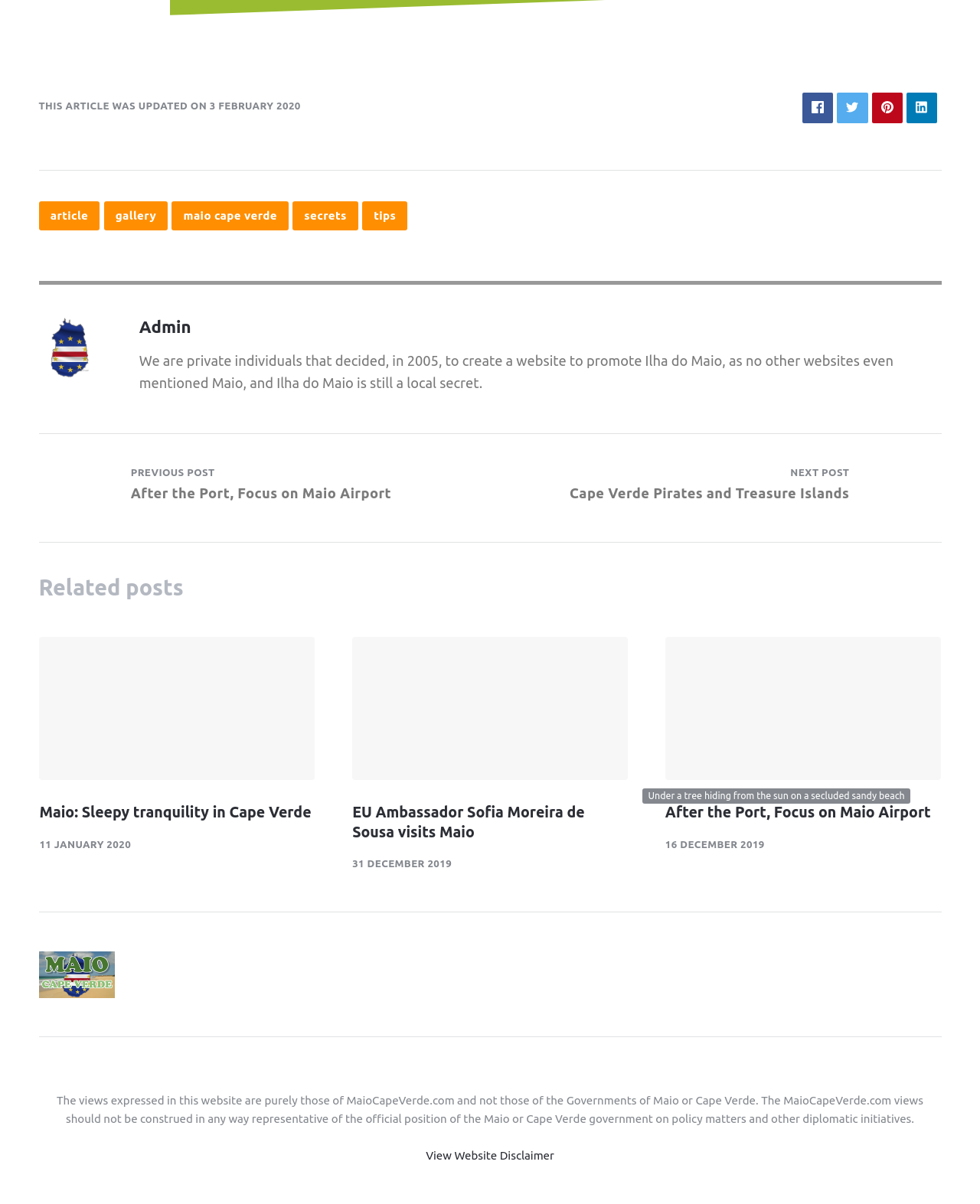What is the disclaimer of this website?
From the screenshot, supply a one-word or short-phrase answer.

Views not representative of government